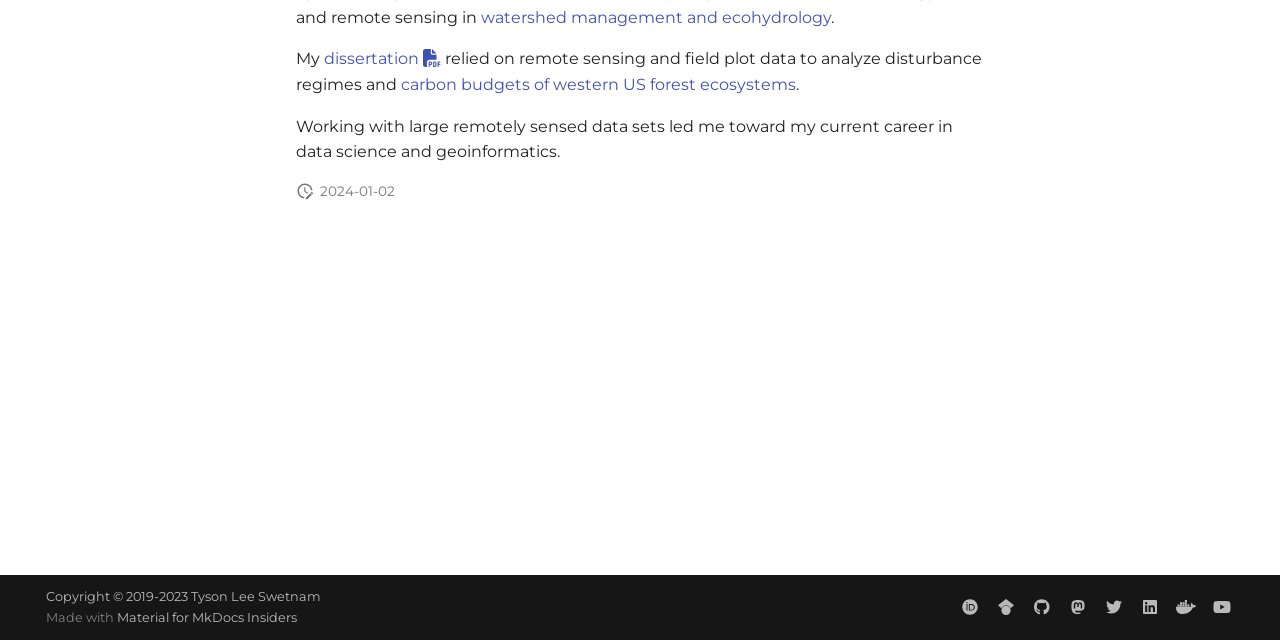Given the element description title="github.com", identify the bounding box coordinates for the UI element on the webpage screenshot. The format should be (top-left x, top-left y, bottom-right x, bottom-right y), with values between 0 and 1.

[0.802, 0.924, 0.827, 0.974]